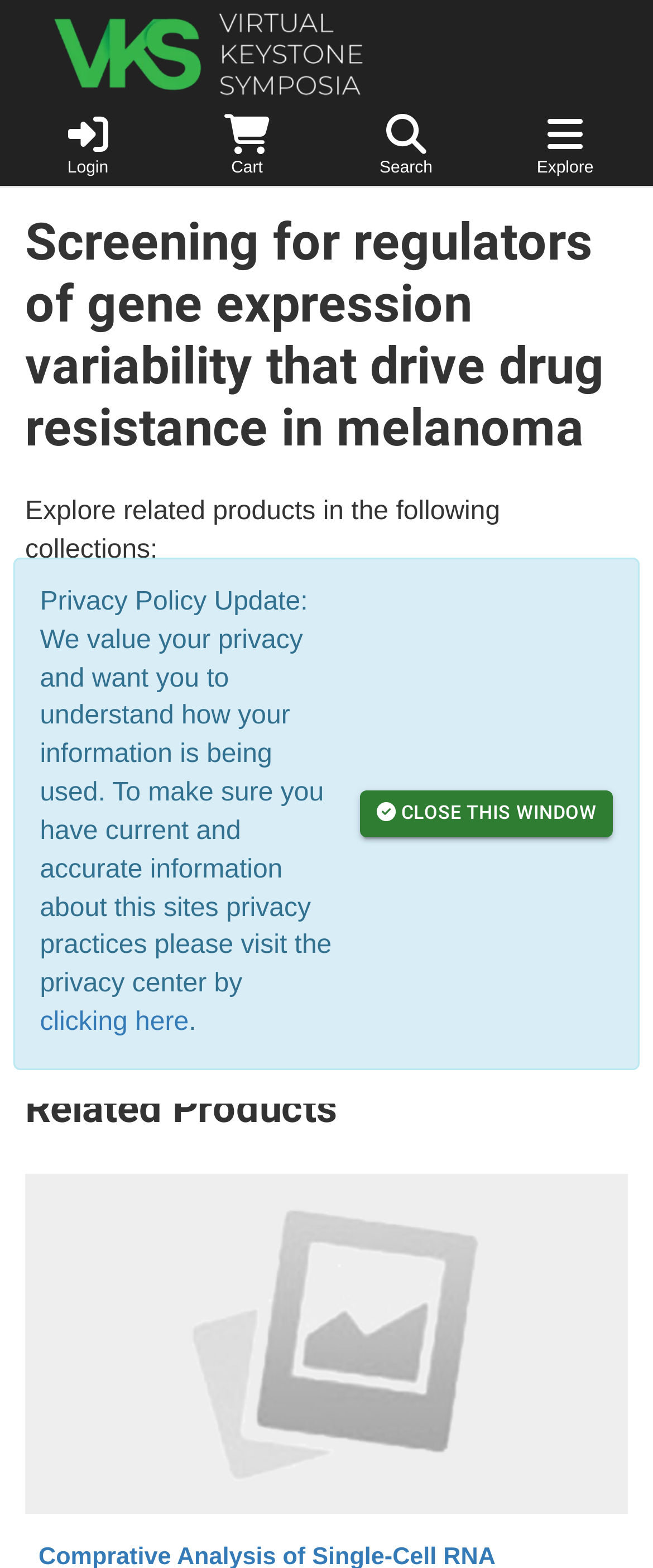What is the title of the related product?
Kindly give a detailed and elaborate answer to the question.

The title of the related product can be found below the 'Related Products' heading, where it says 'Thumbnail for Comprative Analysis of Single-Cell RNA Sequencing Methods'.